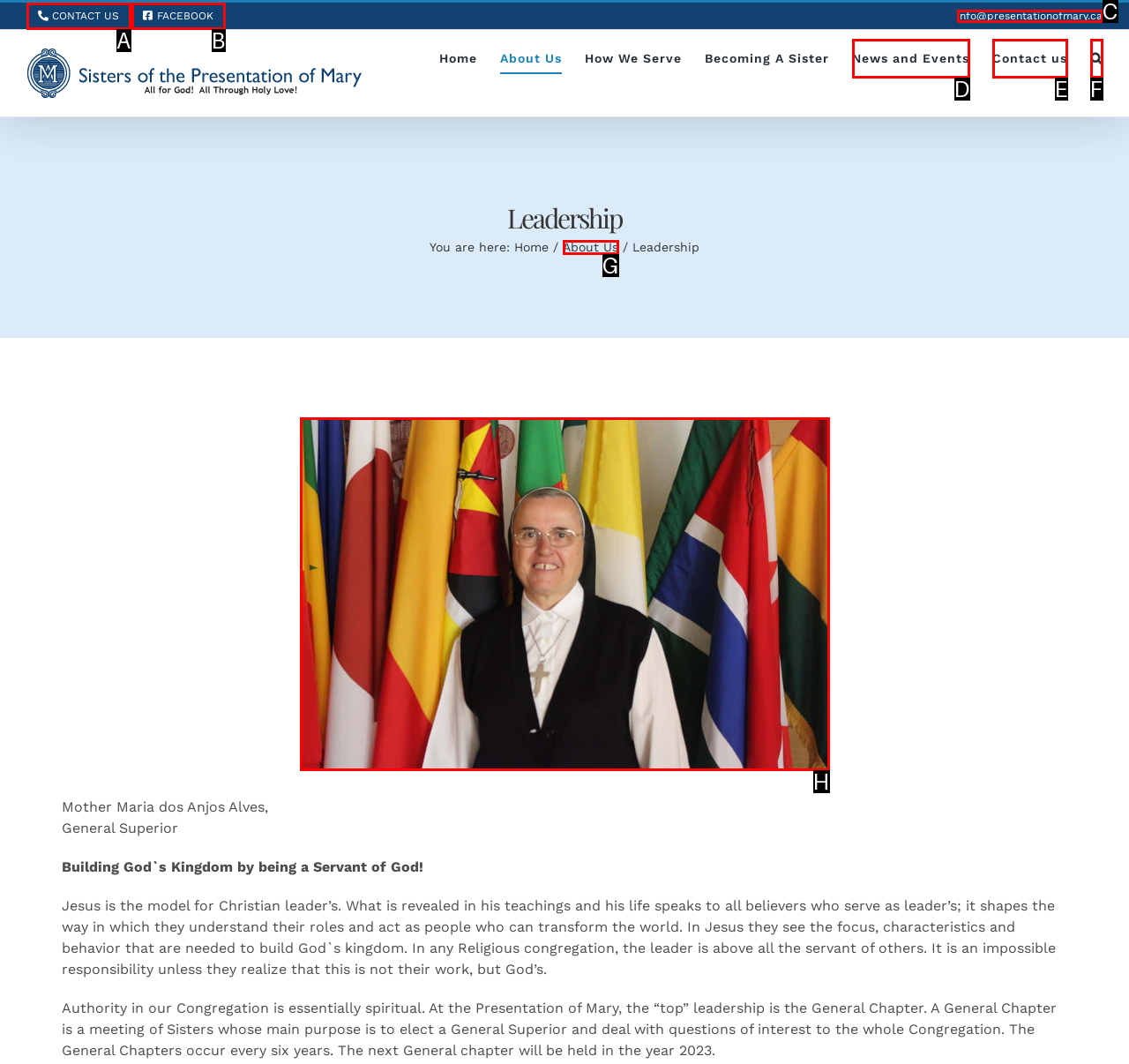Identify the option that corresponds to the description: alt="Mother Maria dos Agnos". Provide only the letter of the option directly.

H